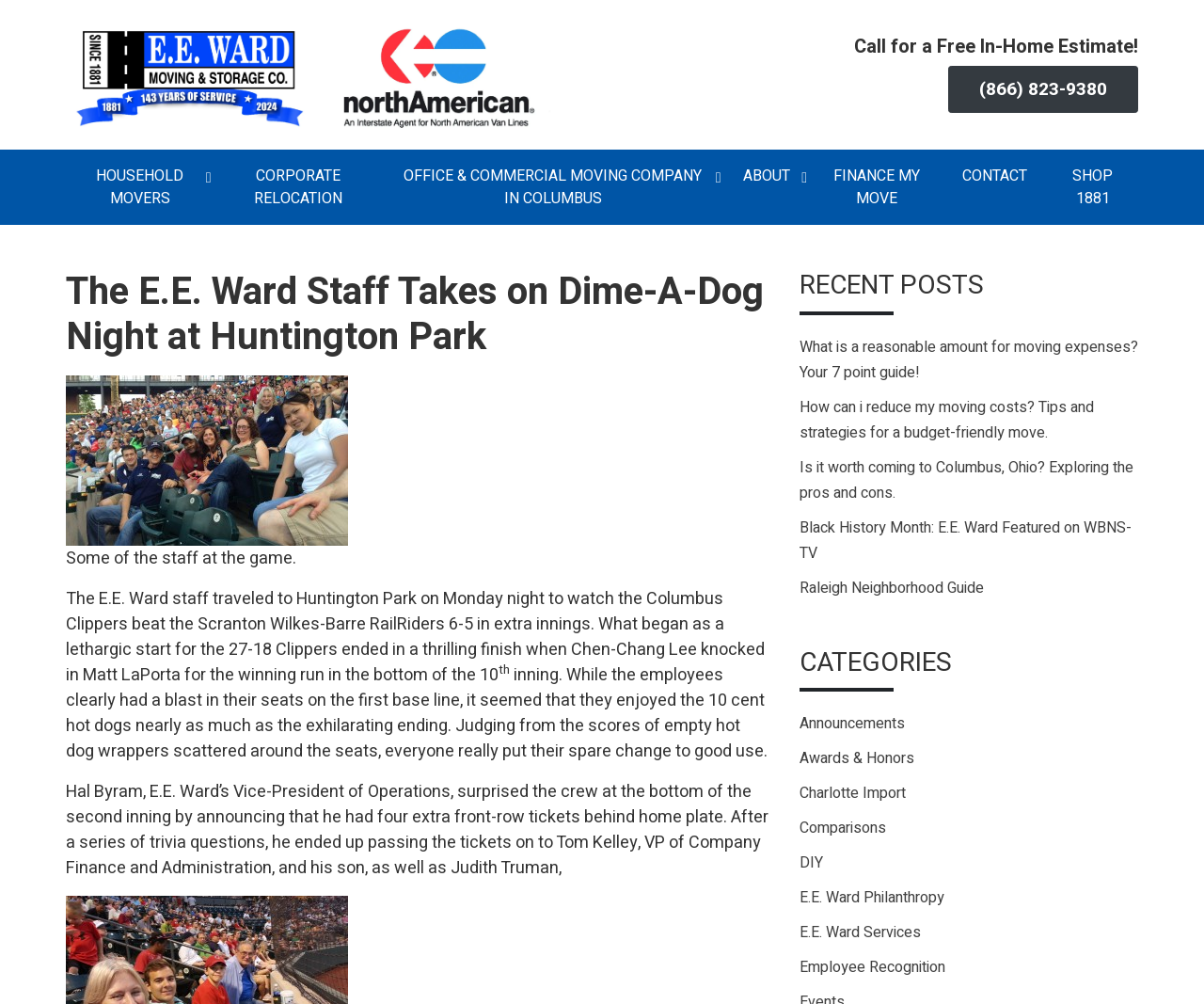Find the bounding box coordinates of the area that needs to be clicked in order to achieve the following instruction: "Read about the E.E. Ward staff's experience at Huntington Park". The coordinates should be specified as four float numbers between 0 and 1, i.e., [left, top, right, bottom].

[0.055, 0.269, 0.641, 0.359]